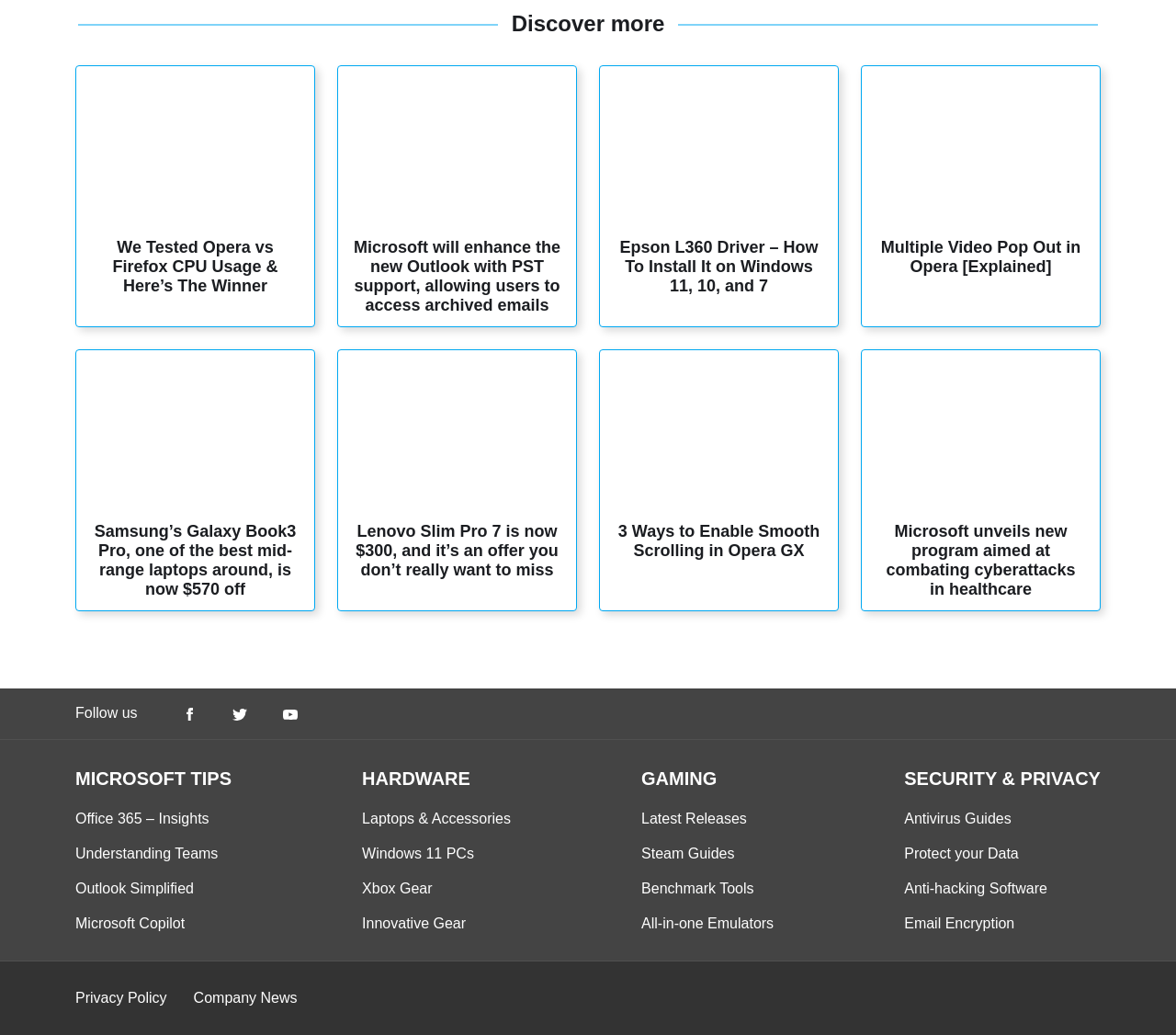Determine the bounding box coordinates of the region that needs to be clicked to achieve the task: "Click on the article about Opera vs Firefox CPU usage".

[0.065, 0.064, 0.267, 0.22]